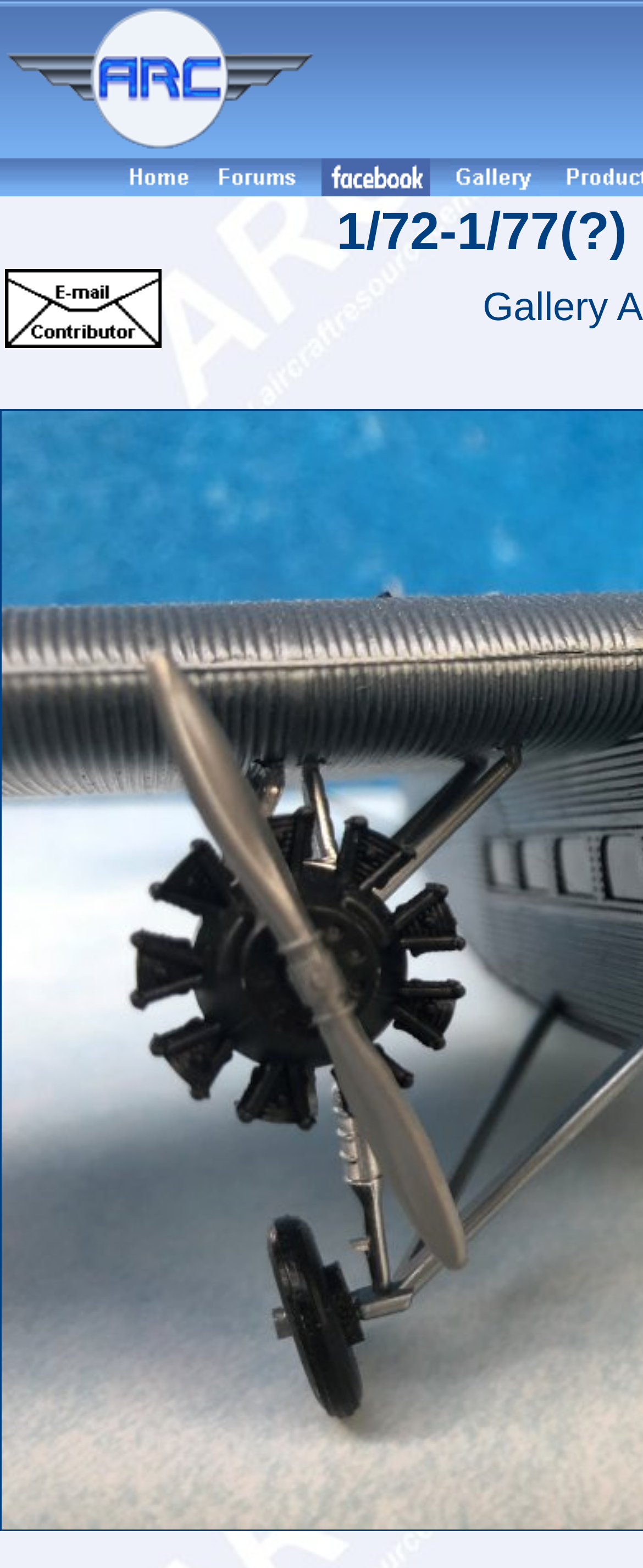Write a detailed summary of the webpage.

This webpage appears to be a showcase of model aircraft, specifically the "Tin Goose" by Mike Muth. At the top, there is a row of six images, each contained within a table cell, spaced evenly apart. Below each image, there is a corresponding link. The images take up most of the width of the page, with a small gap between each one.

Below the top row, there is another section with a single image and a link, positioned near the top-left corner of the page. This image is slightly larger than the ones in the top row.

The webpage has a total of seven images, each with a corresponding link. The images are the main focus of the page, with no prominent text or paragraphs. The layout is organized and easy to navigate, with a clear structure and minimal clutter.